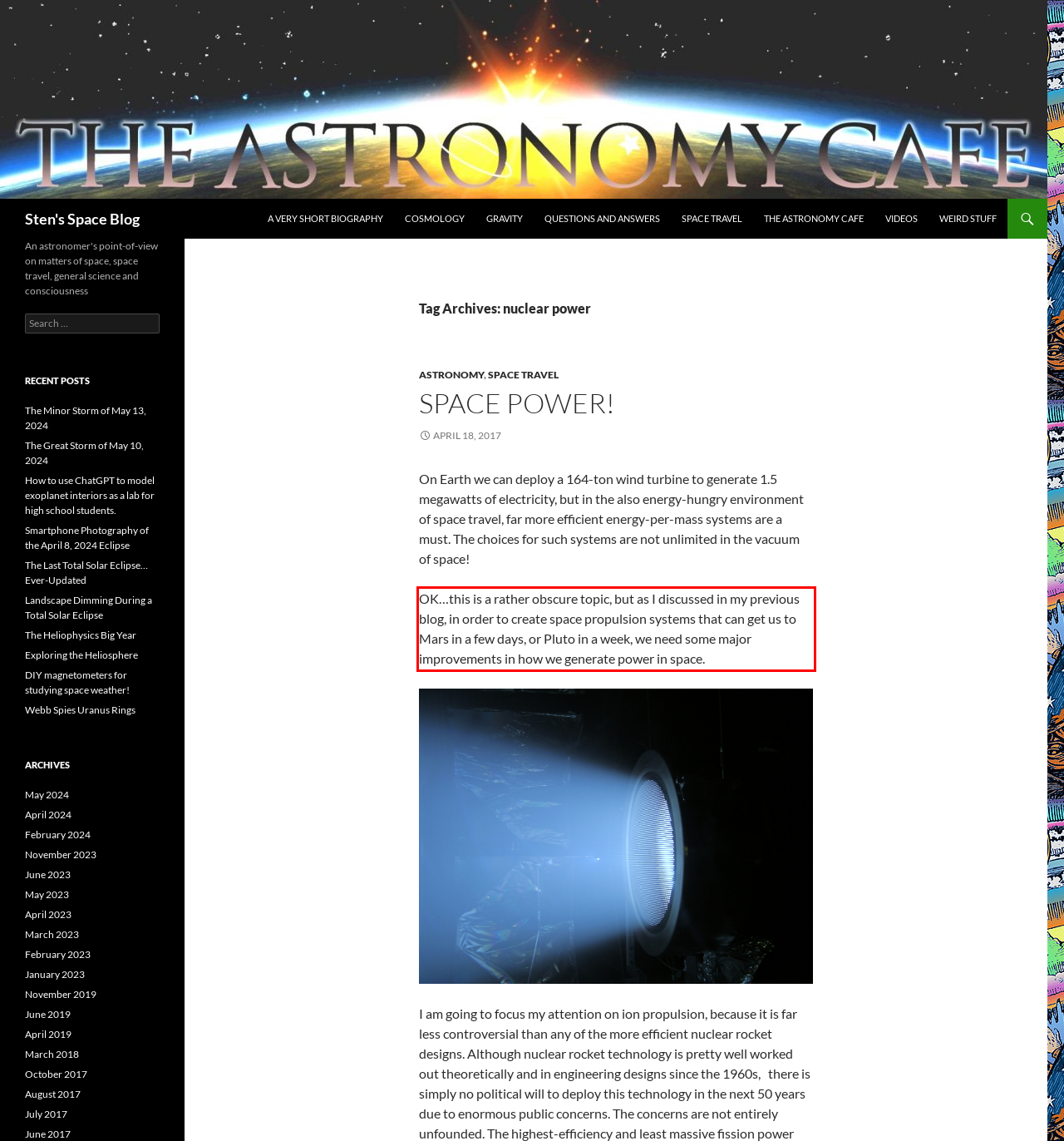Please analyze the provided webpage screenshot and perform OCR to extract the text content from the red rectangle bounding box.

OK…this is a rather obscure topic, but as I discussed in my previous blog, in order to create space propulsion systems that can get us to Mars in a few days, or Pluto in a week, we need some major improvements in how we generate power in space.